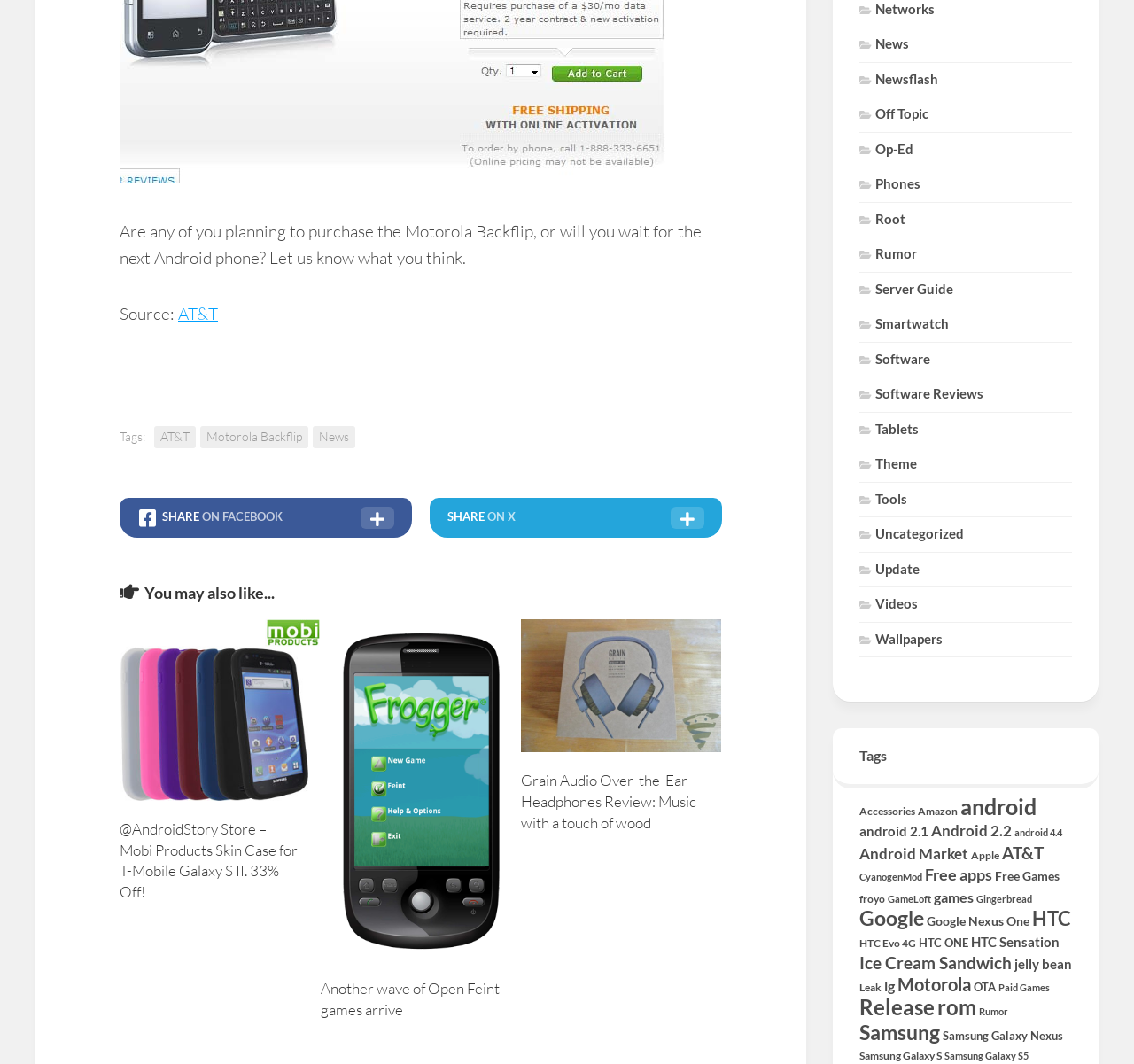How many items are in the 'android' category?
Give a thorough and detailed response to the question.

The number of items in the 'android' category can be found by looking at the link that says 'android (1,311 items)'. This indicates that there are 1,311 items in the 'android' category.